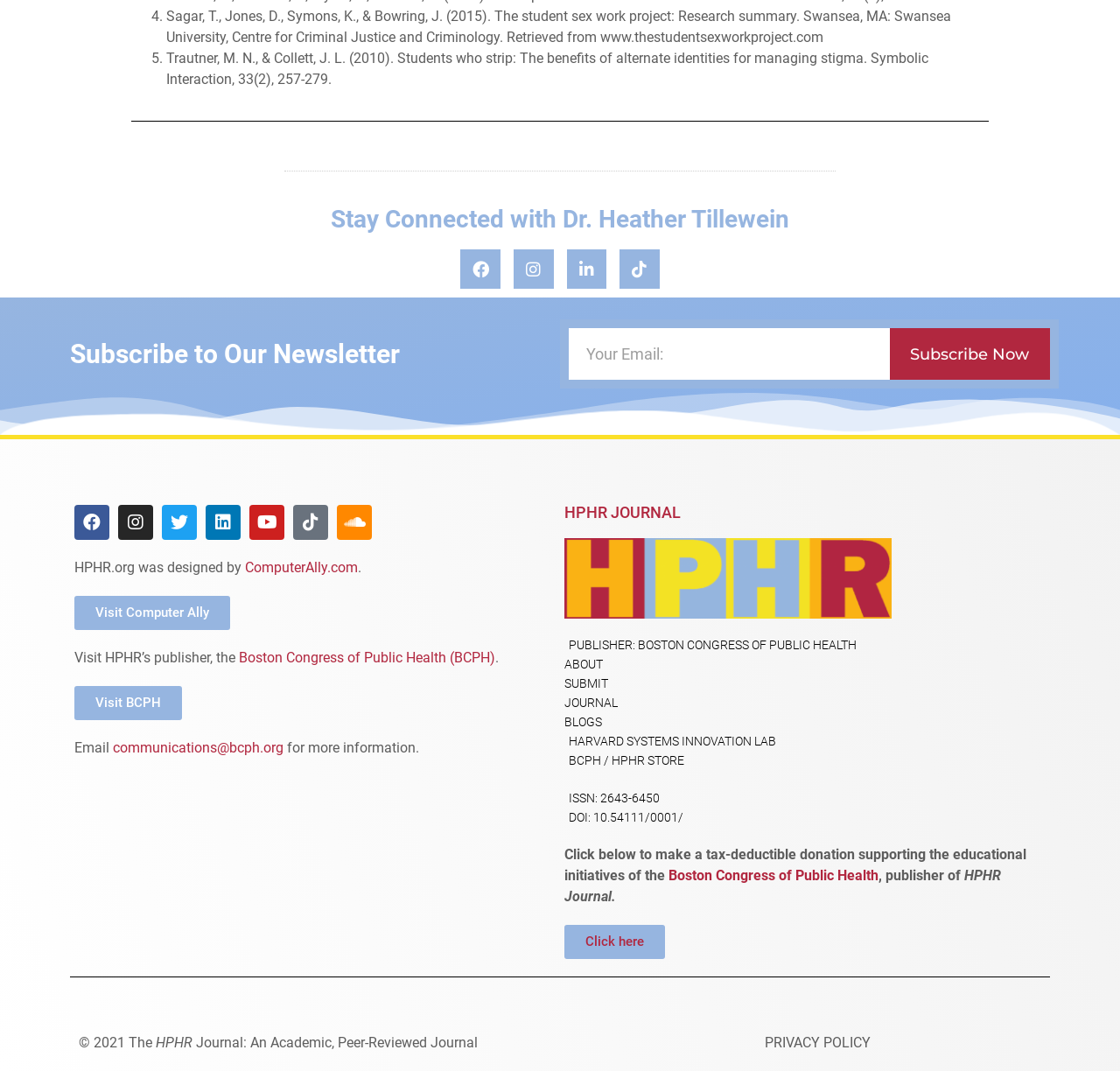Give the bounding box coordinates for the element described by: "Visit Computer Ally".

[0.066, 0.557, 0.205, 0.588]